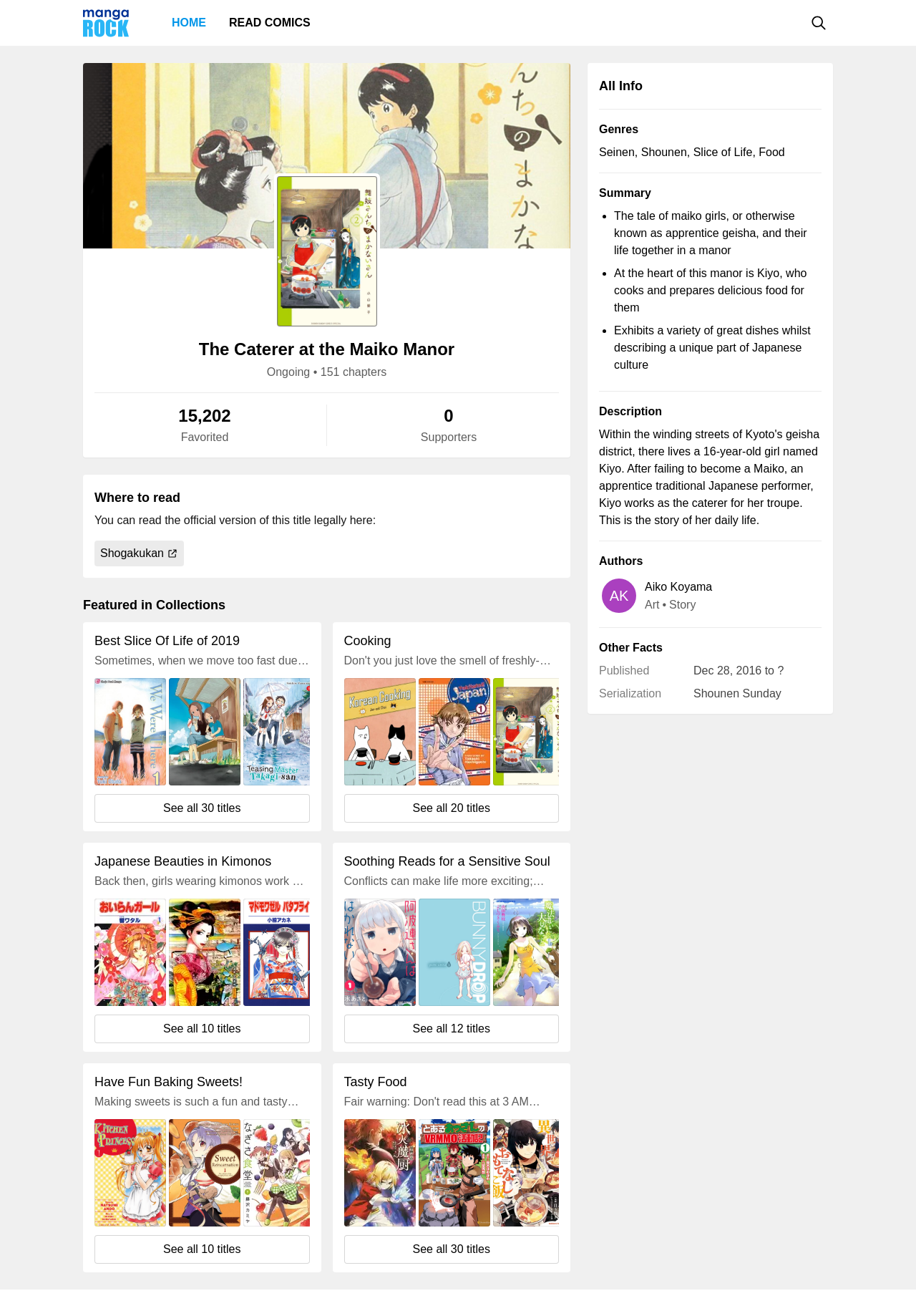Answer with a single word or phrase: 
What is the name of the manga?

The Caterer at the Maiko Manor